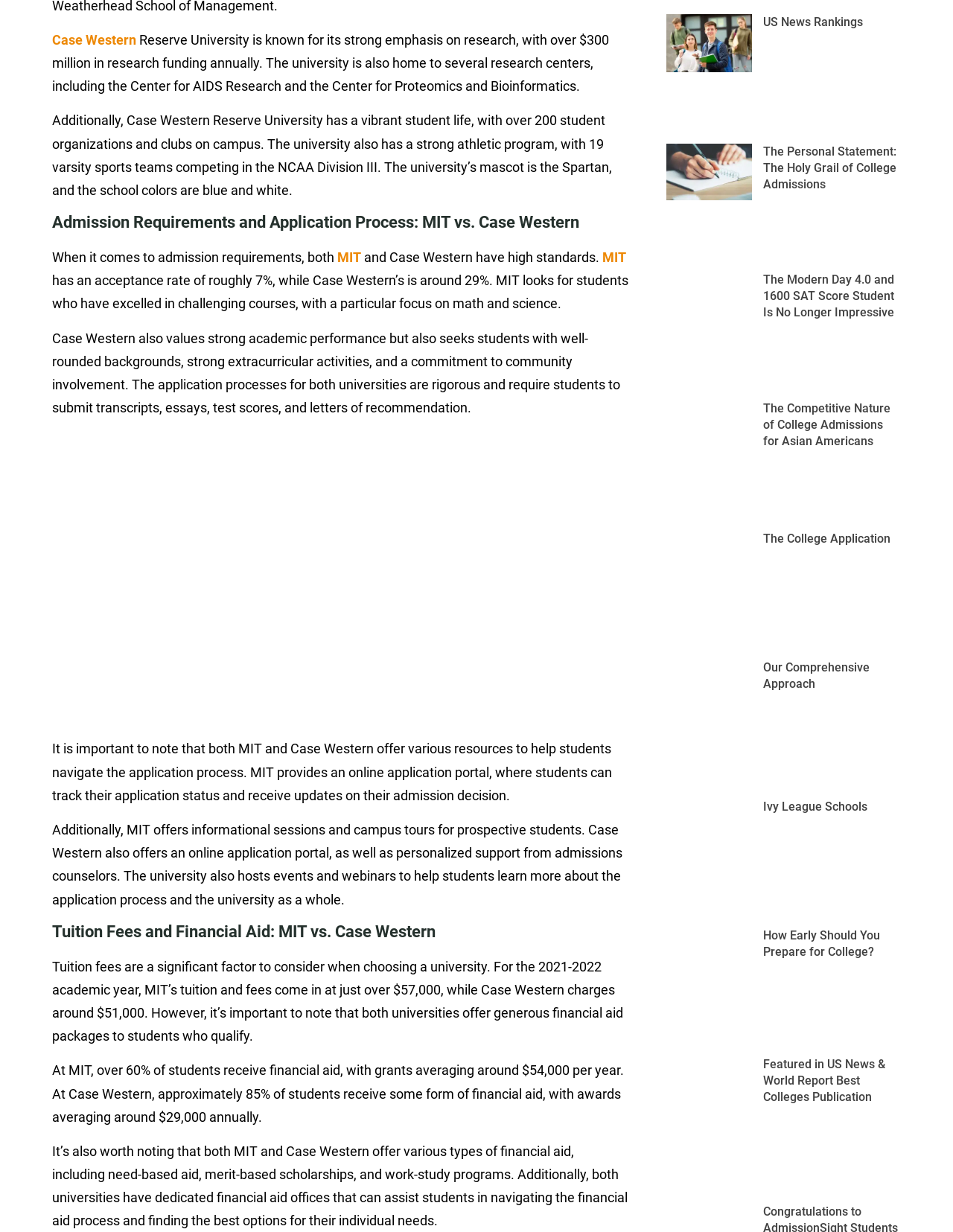Determine the bounding box coordinates of the section to be clicked to follow the instruction: "click the link 'Case Western'". The coordinates should be given as four float numbers between 0 and 1, formatted as [left, top, right, bottom].

[0.055, 0.026, 0.143, 0.039]